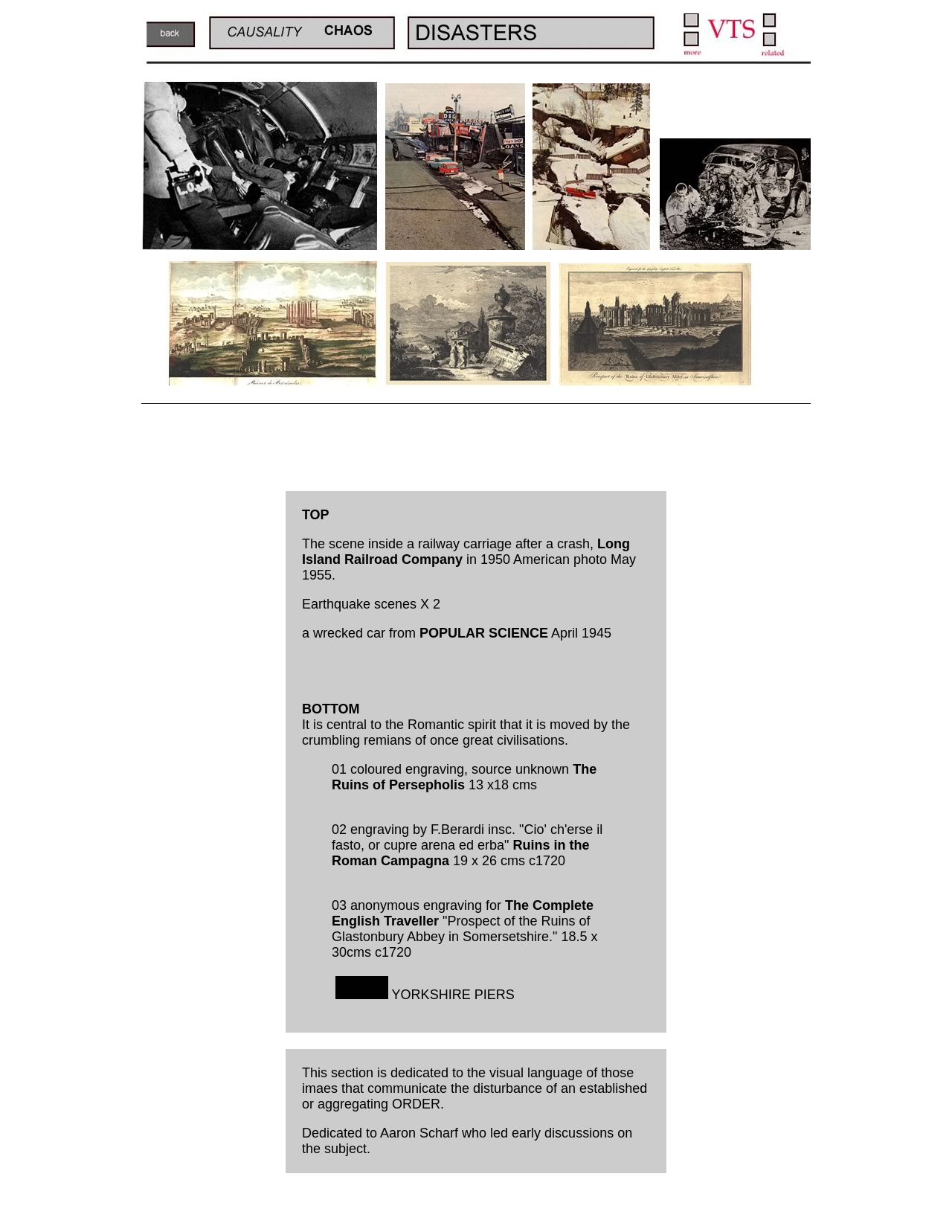What is the purpose of the links in the table rows?
Please give a detailed and elaborate answer to the question.

The links in the table rows have OCR text, which suggests that they are providing more information or resources related to the content of the table cells.